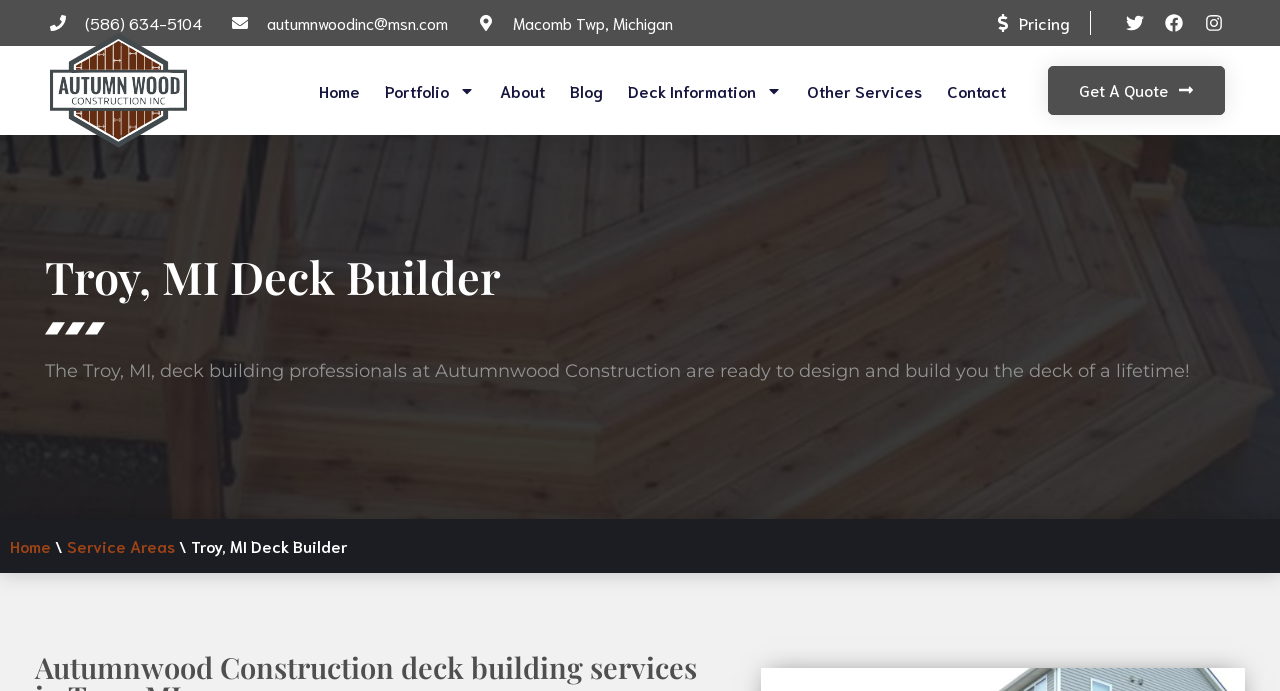Please locate and generate the primary heading on this webpage.

Troy, MI Deck Builder